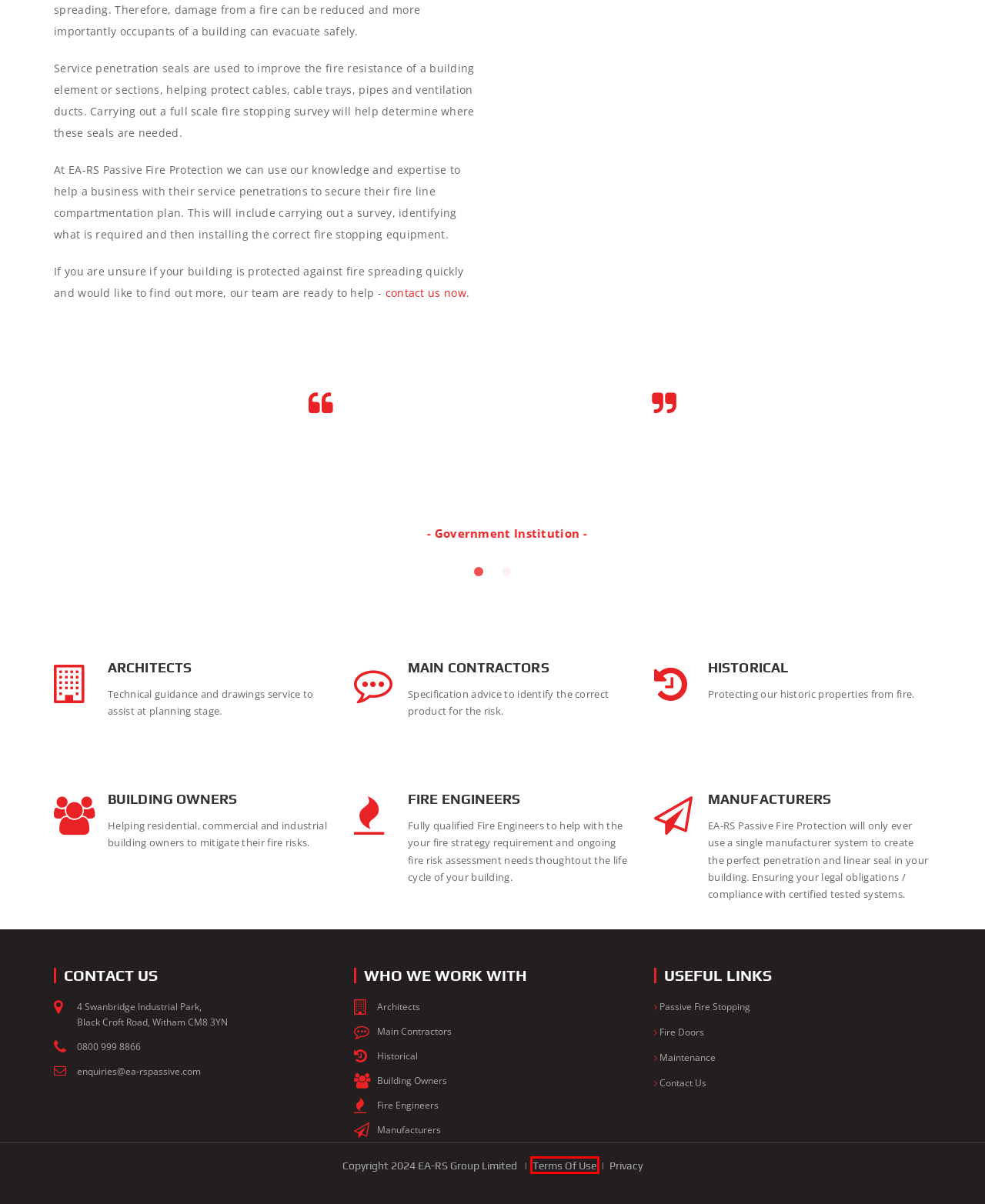You are presented with a screenshot of a webpage containing a red bounding box around a particular UI element. Select the best webpage description that matches the new webpage after clicking the element within the bounding box. Here are the candidates:
A. About
B. Passive Fire Stopping
C. EA-RS Passive Fire Protection
D. Terms
E. Maintenance
F. Fire Dampers & Smoke Extracts
G. Fire Doors
H. Contact Us

D